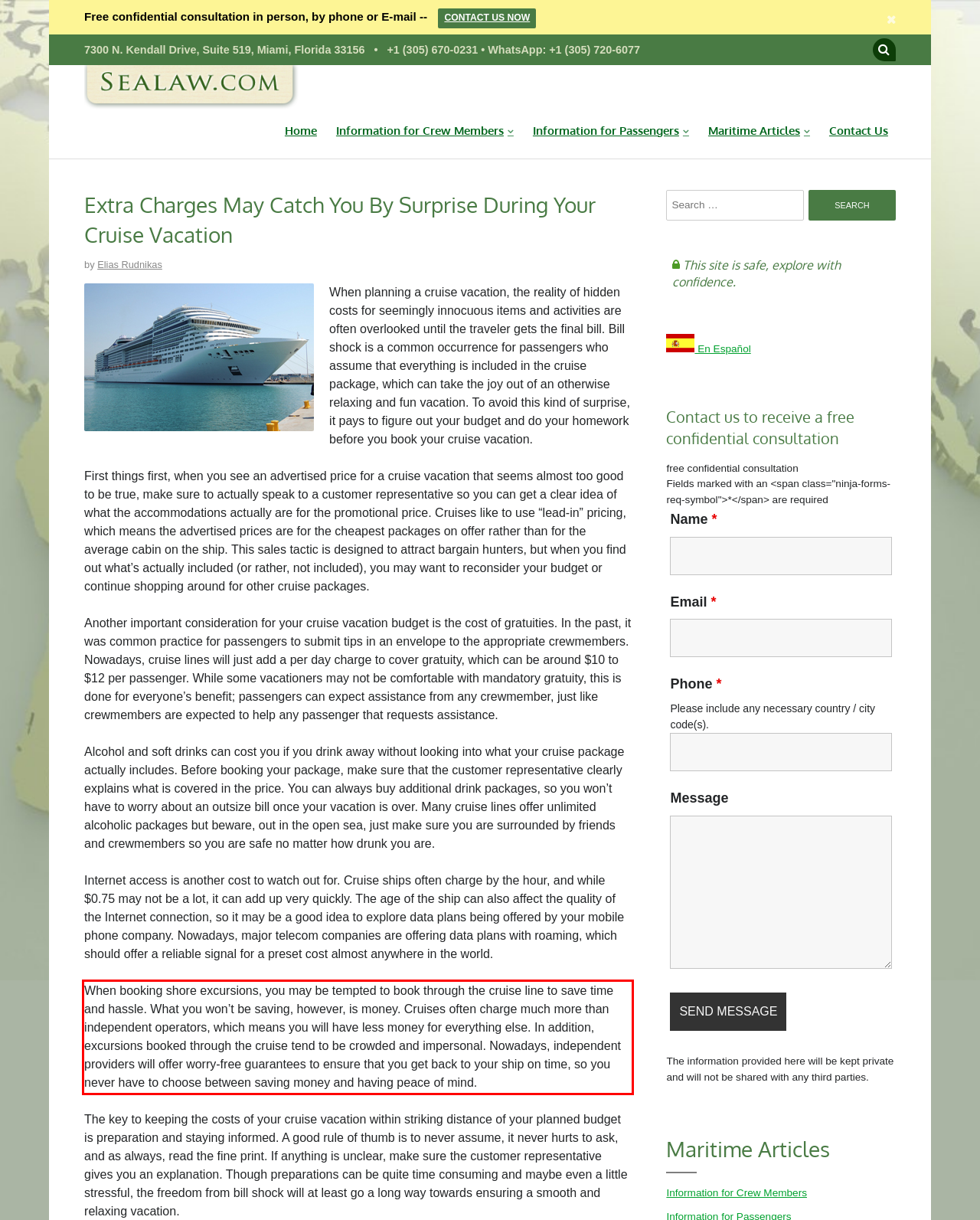Analyze the red bounding box in the provided webpage screenshot and generate the text content contained within.

When booking shore excursions, you may be tempted to book through the cruise line to save time and hassle. What you won’t be saving, however, is money. Cruises often charge much more than independent operators, which means you will have less money for everything else. In addition, excursions booked through the cruise tend to be crowded and impersonal. Nowadays, independent providers will offer worry-free guarantees to ensure that you get back to your ship on time, so you never have to choose between saving money and having peace of mind.